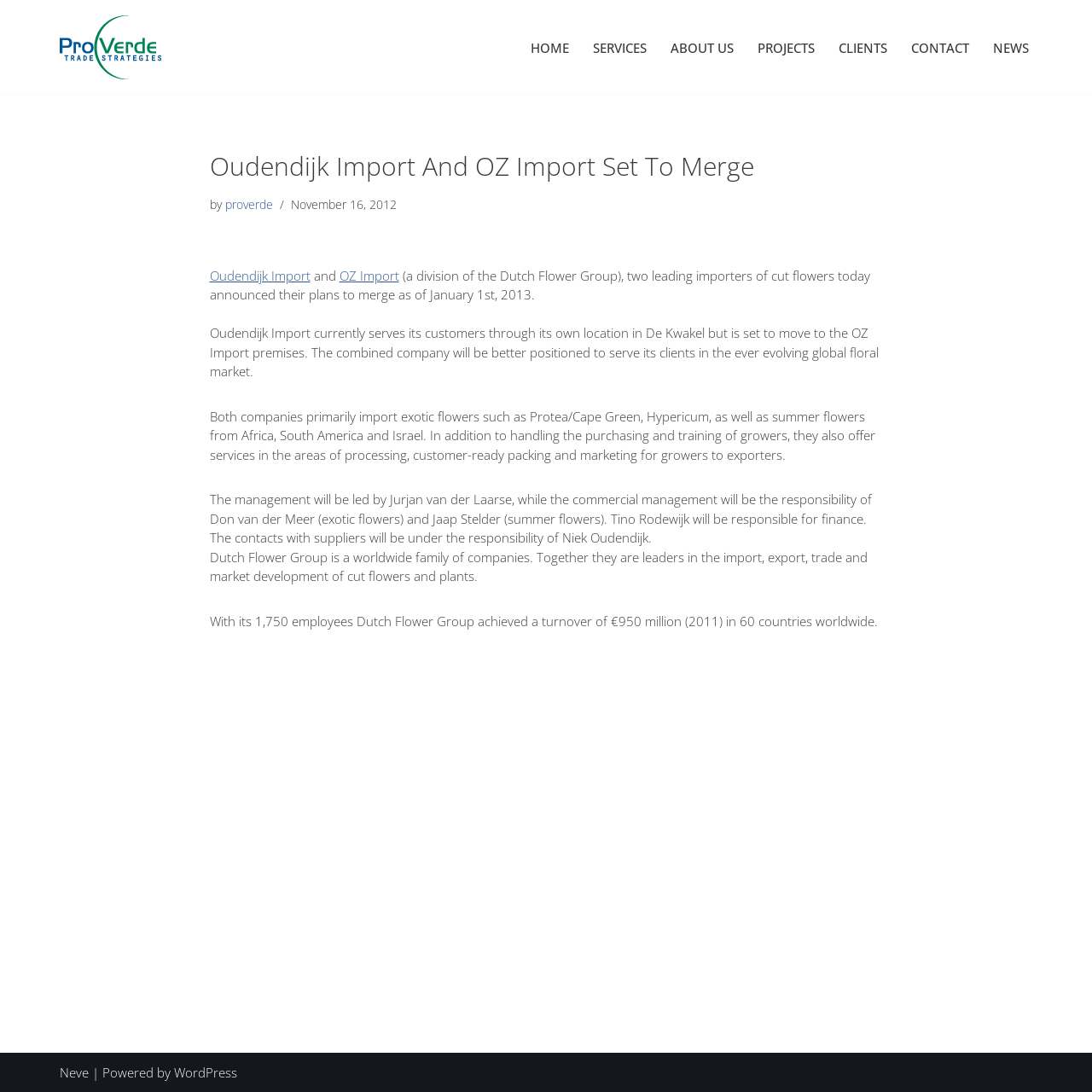Provide a one-word or brief phrase answer to the question:
What is the turnover of Dutch Flower Group in 2011?

€950 million